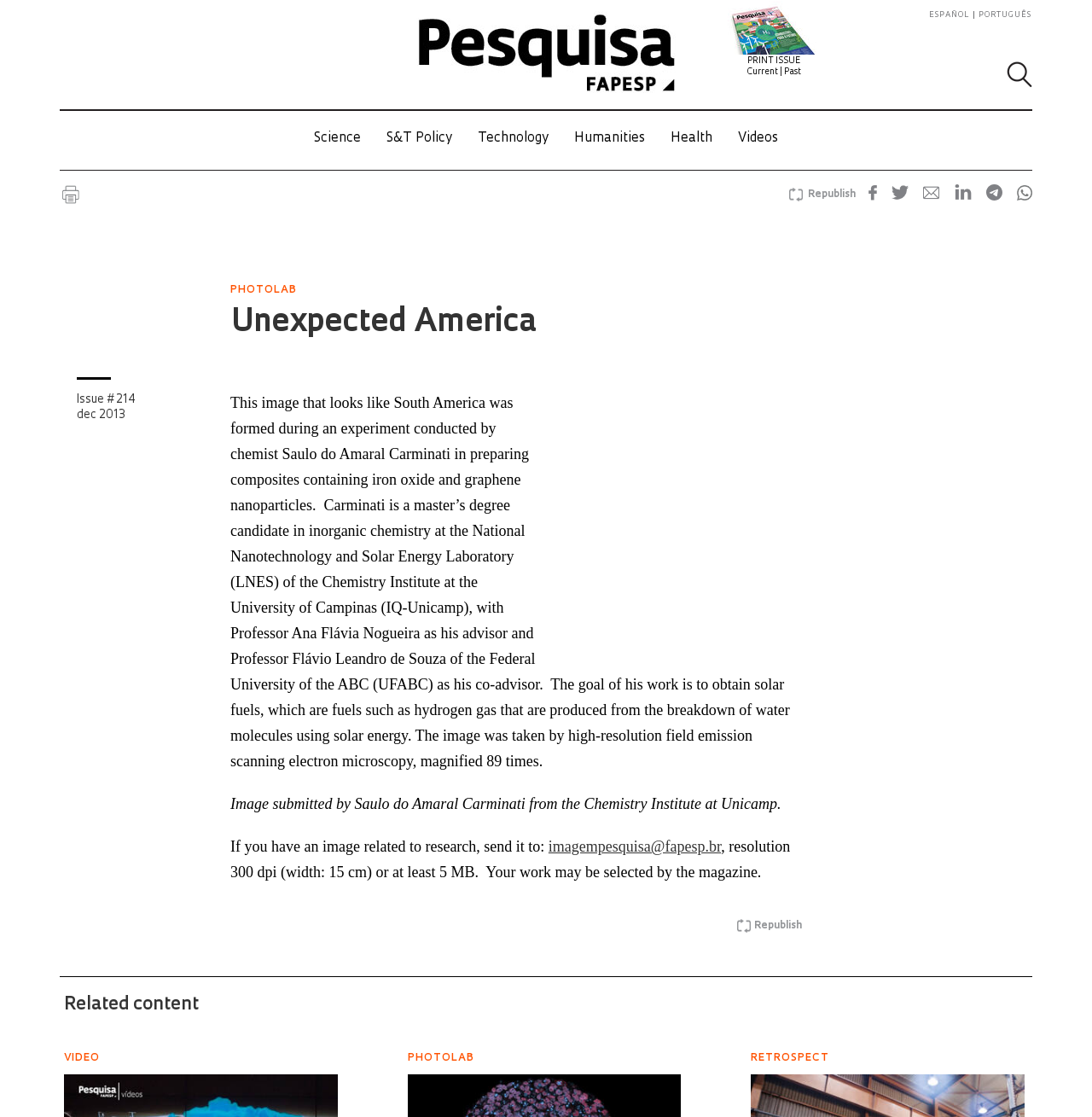Identify the bounding box of the UI component described as: "parent_node: PRINT ISSUE".

[0.375, 0.004, 0.625, 0.089]